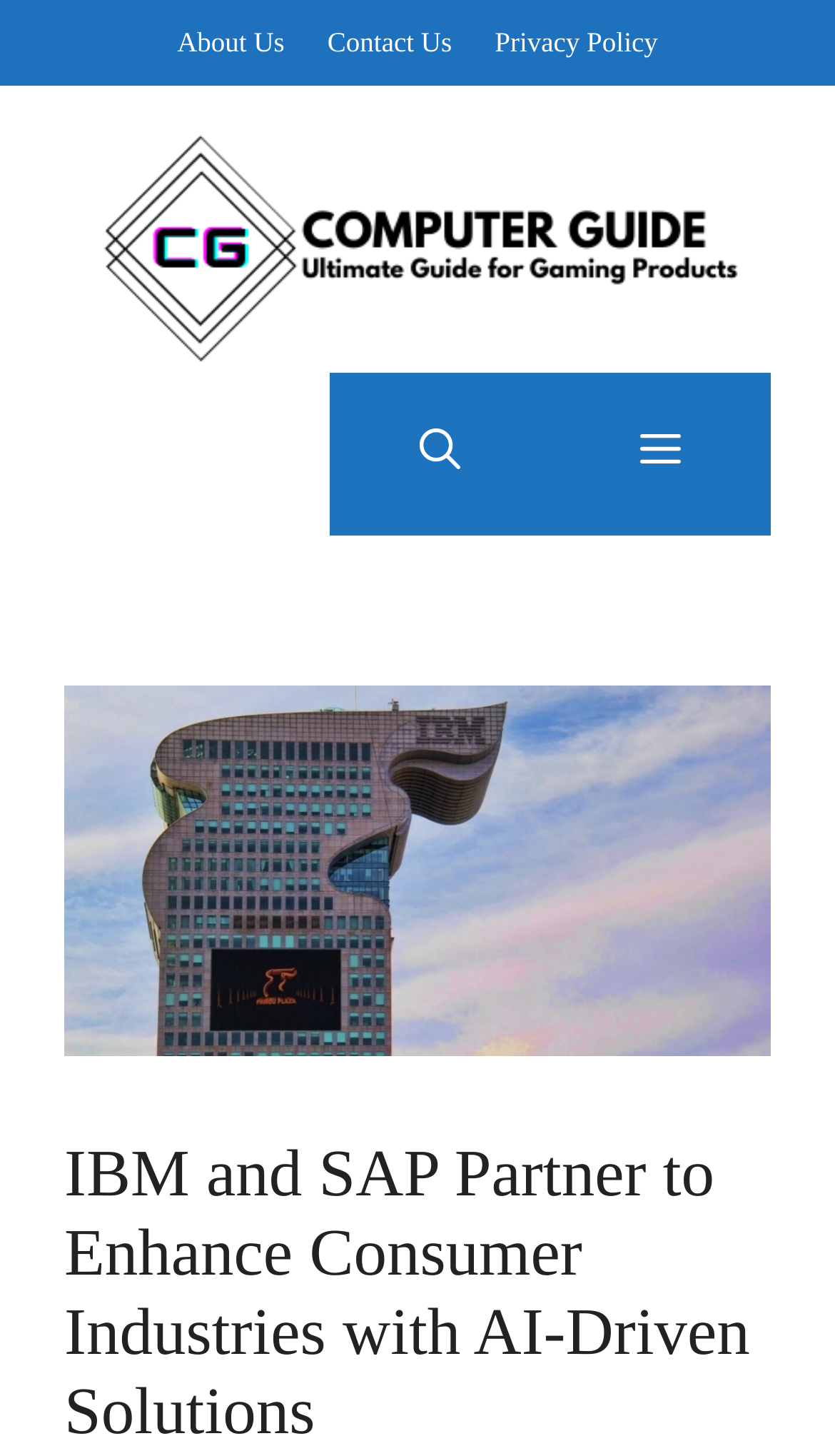From the webpage screenshot, predict the bounding box coordinates (top-left x, top-left y, bottom-right x, bottom-right y) for the UI element described here: alt="Computer Guides"

[0.077, 0.154, 0.923, 0.183]